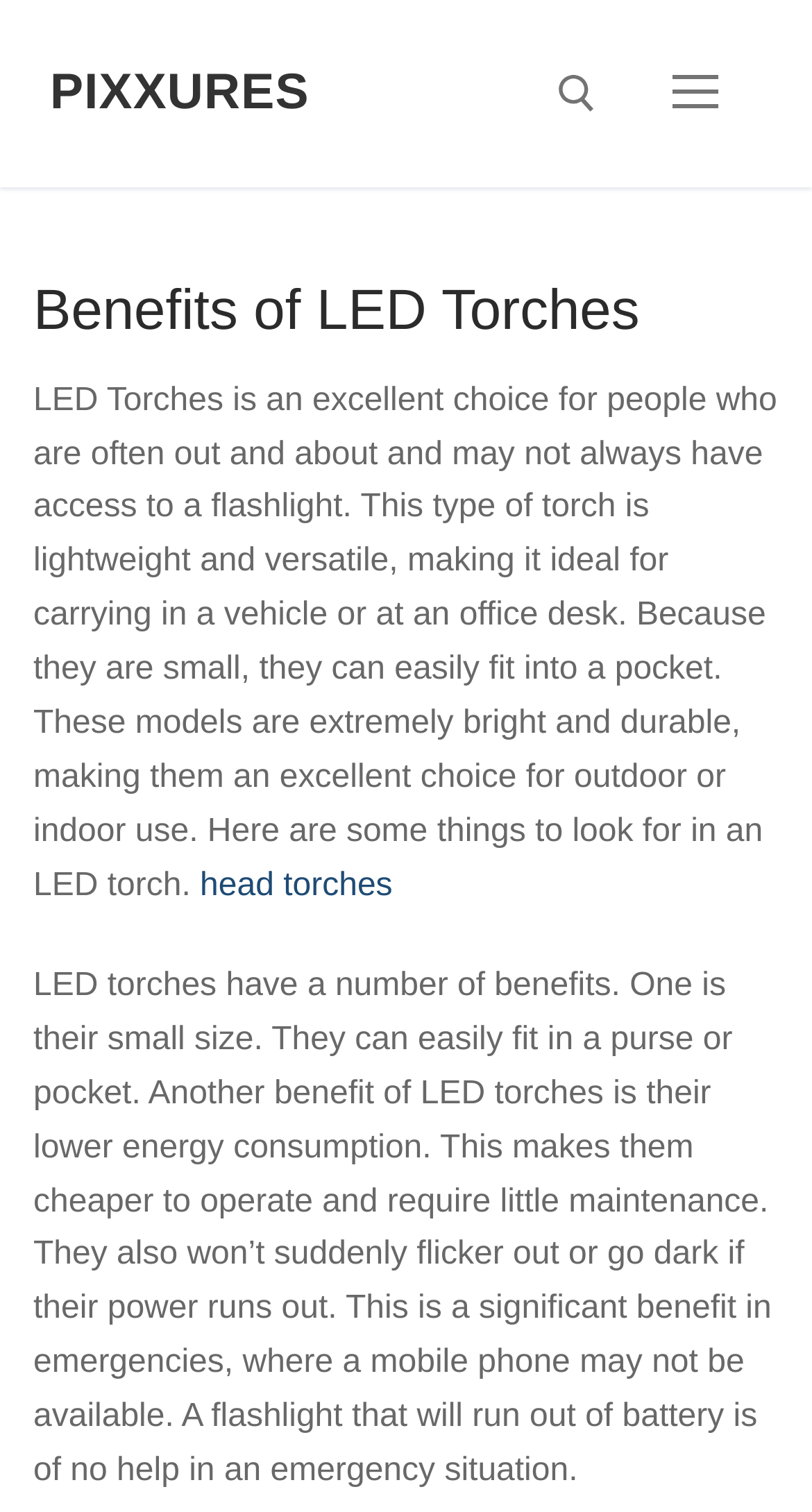What is the main topic of this webpage?
Based on the image, answer the question with a single word or brief phrase.

LED Torches